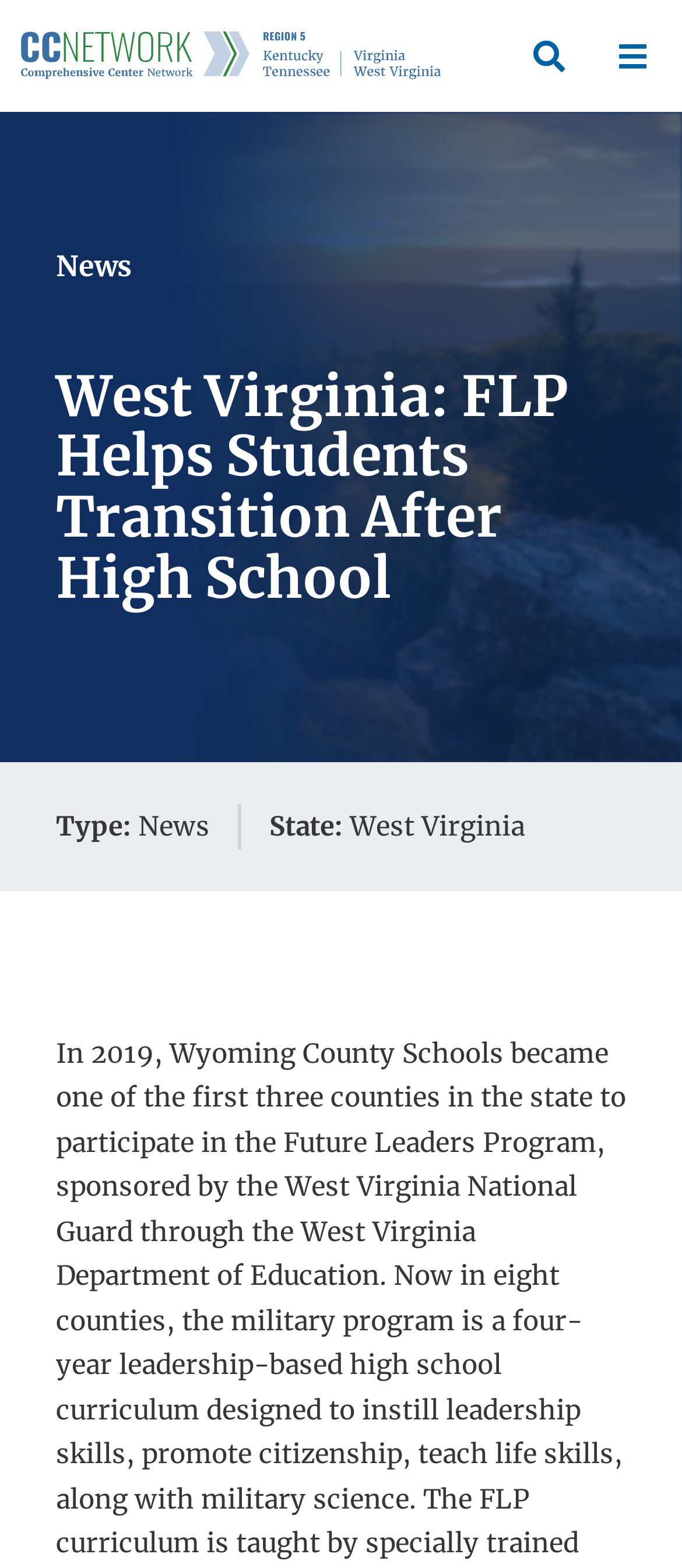Please analyze the image and provide a thorough answer to the question:
What is the name of the network mentioned?

I examined the link 'Comprehensive Center Network: Region 5 (Home)' and its corresponding image, which suggests that the network mentioned is the Comprehensive Center Network.